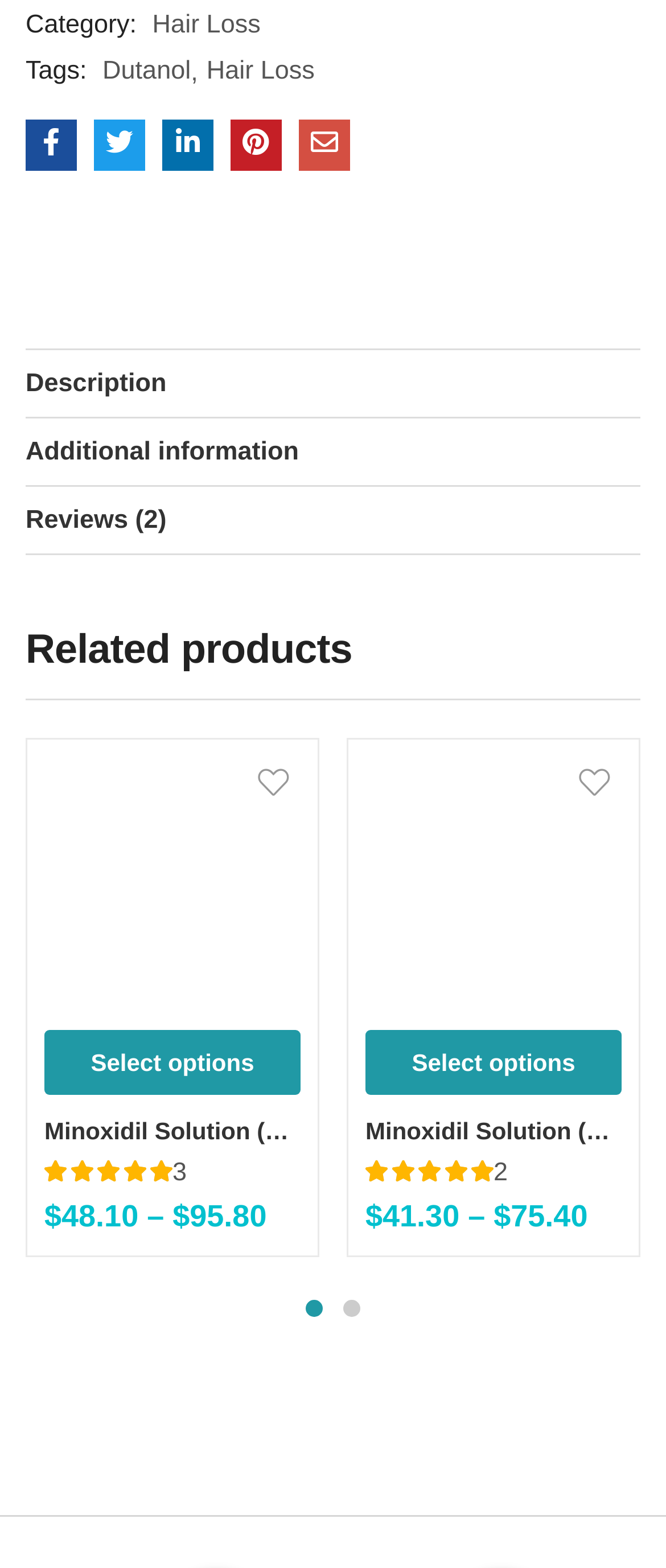How many pages of related products are there?
Look at the screenshot and respond with one word or a short phrase.

2